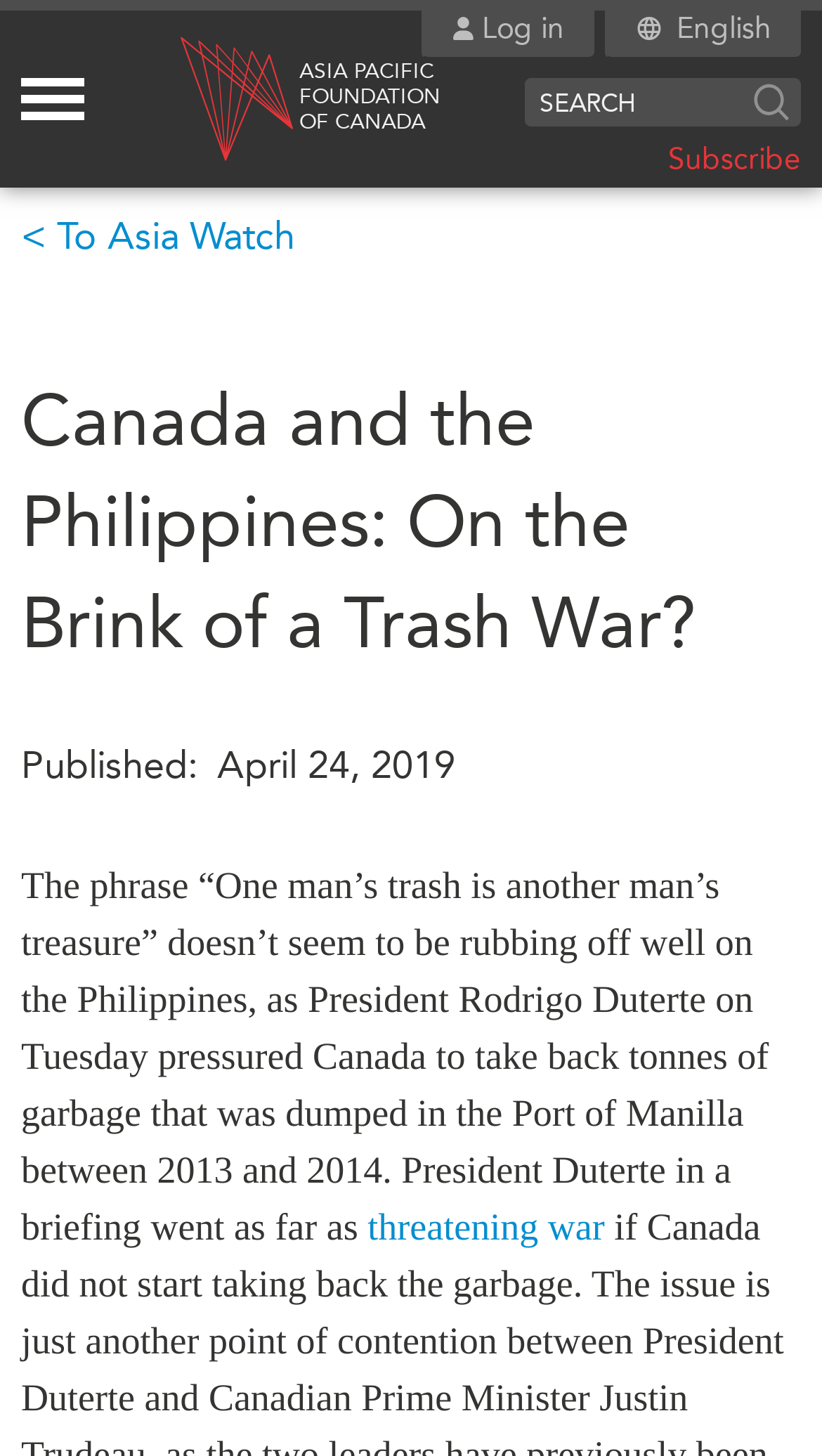Find and indicate the bounding box coordinates of the region you should select to follow the given instruction: "Read the article about Canada and the Philippines".

[0.026, 0.255, 0.974, 0.464]